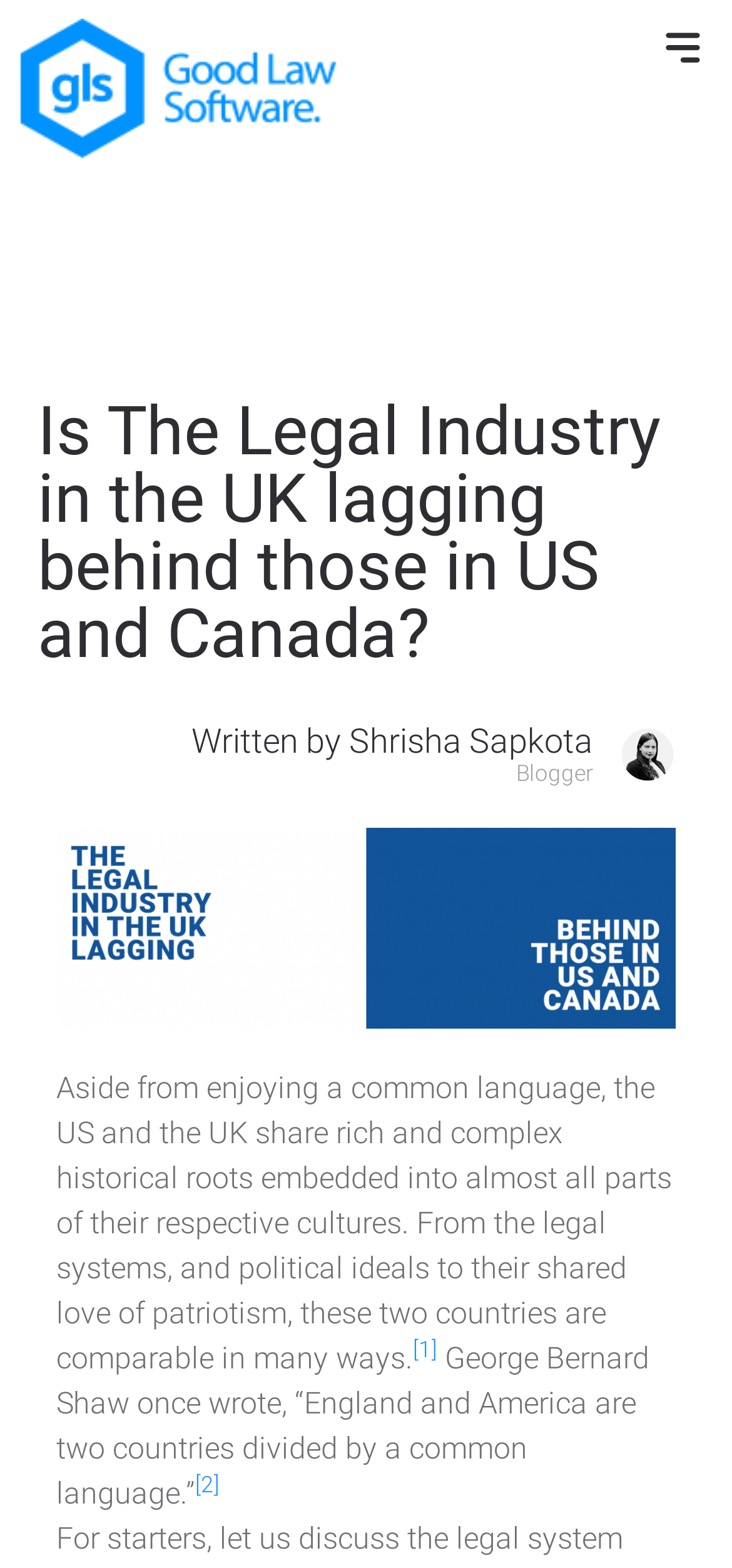Find and provide the bounding box coordinates for the UI element described with: ".st0{fill:#2F2F33;} Menu".

[0.89, 0.012, 0.974, 0.053]